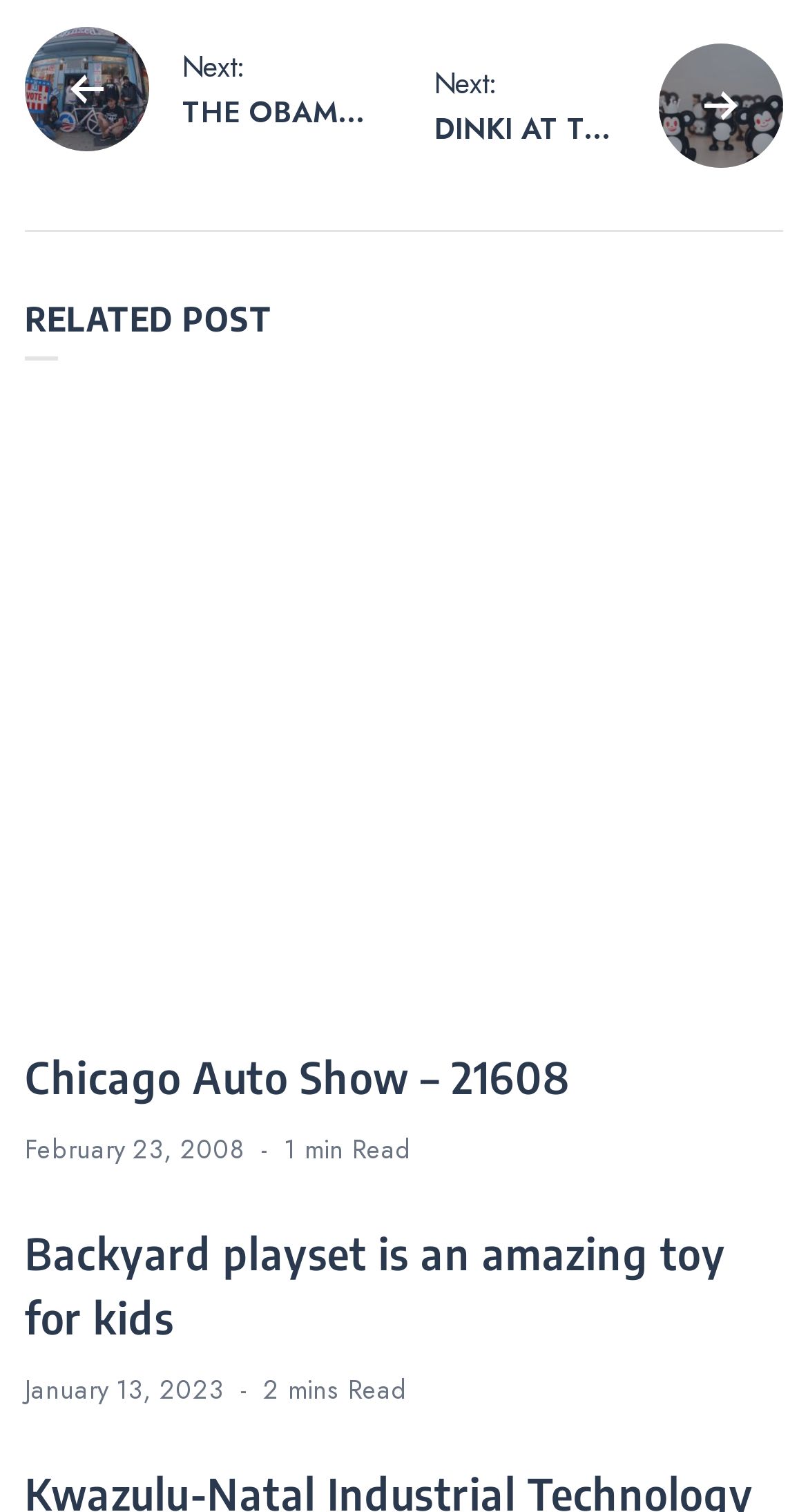Bounding box coordinates are to be given in the format (top-left x, top-left y, bottom-right x, bottom-right y). All values must be floating point numbers between 0 and 1. Provide the bounding box coordinate for the UI element described as: February 23, 2008December 22, 2021

[0.031, 0.748, 0.303, 0.773]